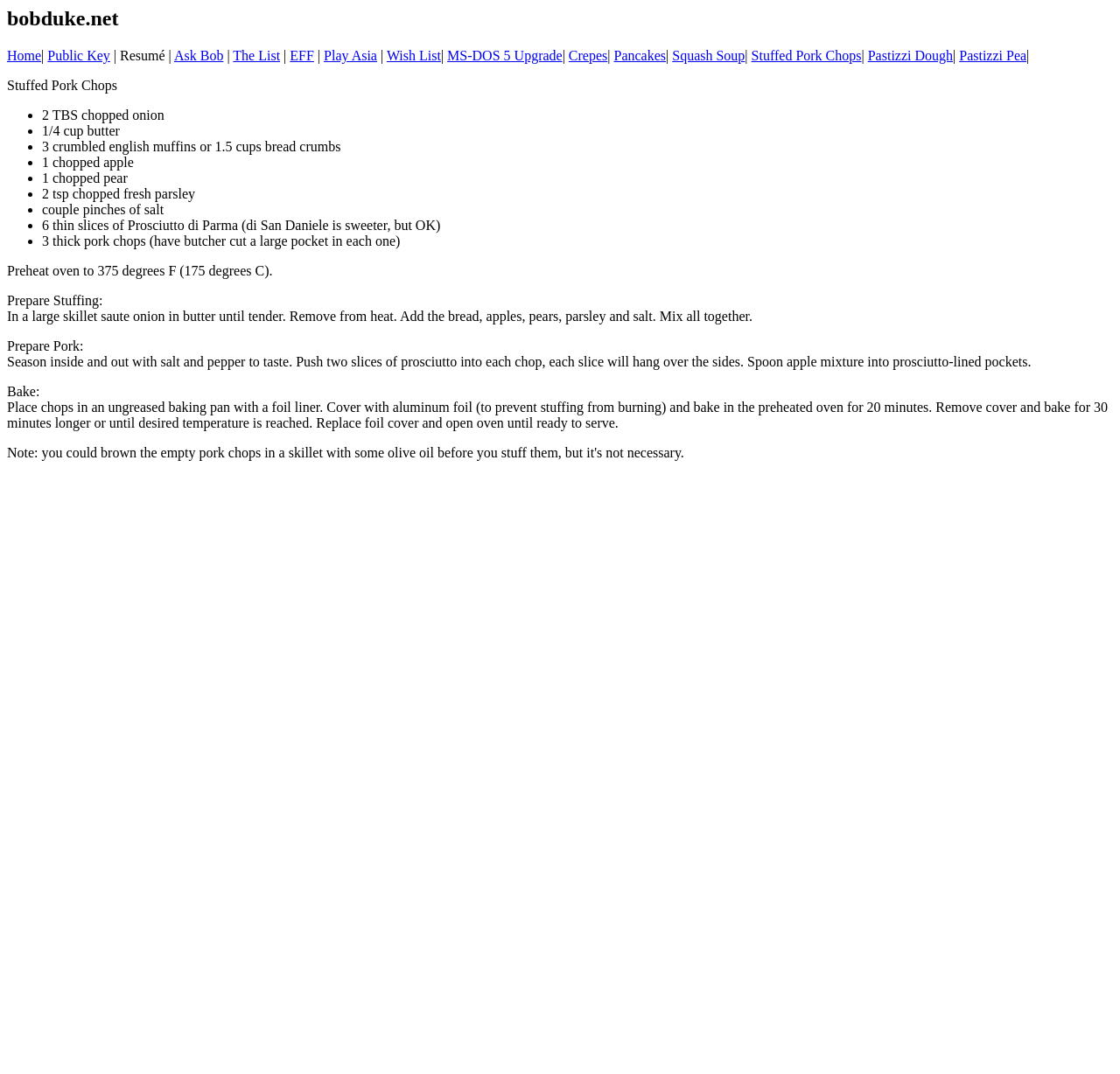Provide a brief response to the question below using one word or phrase:
What is the purpose of the 'Stuffed Pork Chops' recipe?

To cook pork chops